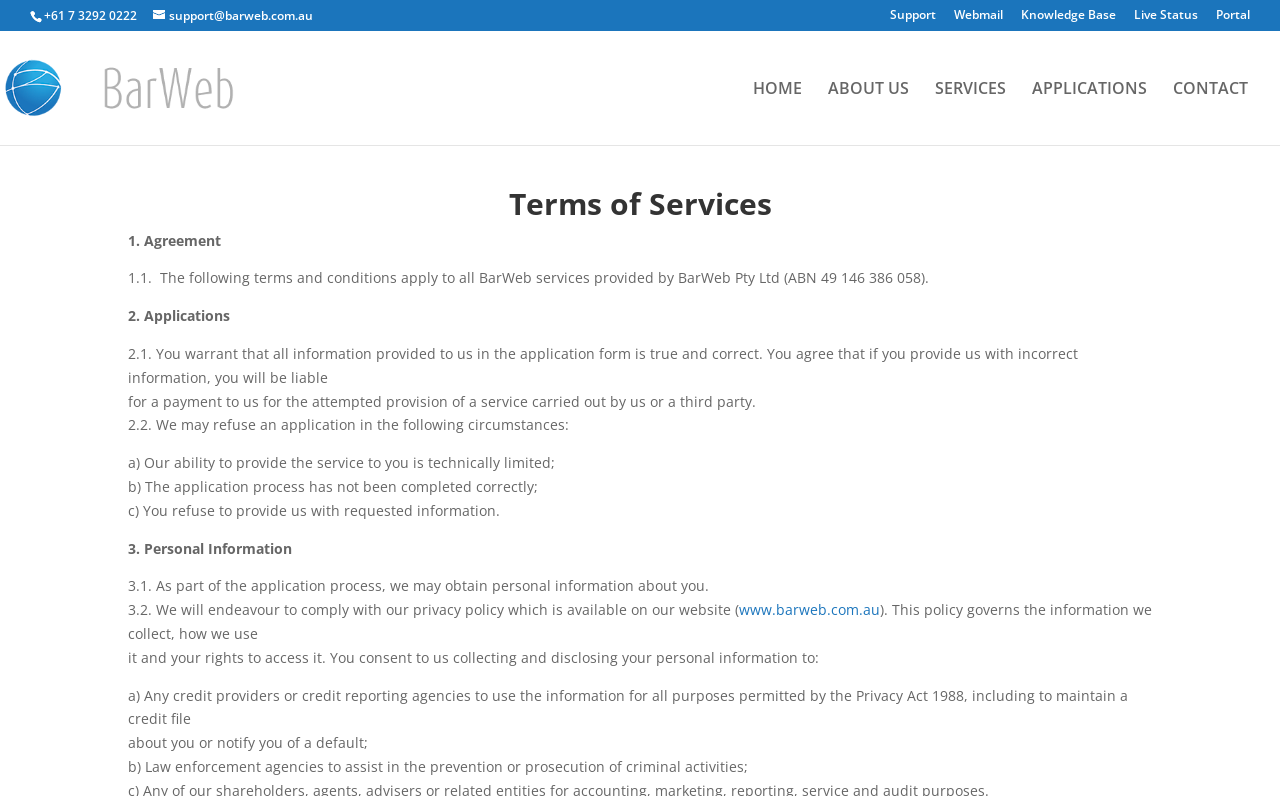Give a detailed account of the webpage.

The webpage is titled "Terms of Services - BarWeb" and appears to be a legal document outlining the terms and conditions of using BarWeb's services. At the top of the page, there is a row of contact information, including a phone number, email address, and links to support, webmail, knowledge base, live status, and portal.

Below the contact information, there is a logo of BarWeb, accompanied by a link to the BarWeb homepage. A navigation menu follows, with links to HOME, ABOUT US, SERVICES, APPLICATIONS, and CONTACT.

The main content of the page is divided into sections, each with a heading and multiple paragraphs of text. The sections are titled "Terms of Services", "1. Agreement", "2. Applications", "3. Personal Information", and so on. The text within these sections outlines the terms and conditions of using BarWeb's services, including agreements, applications, personal information, and more.

There are no images on the page apart from the BarWeb logo. The overall layout is organized, with clear headings and concise text, making it easy to read and understand the terms and conditions.